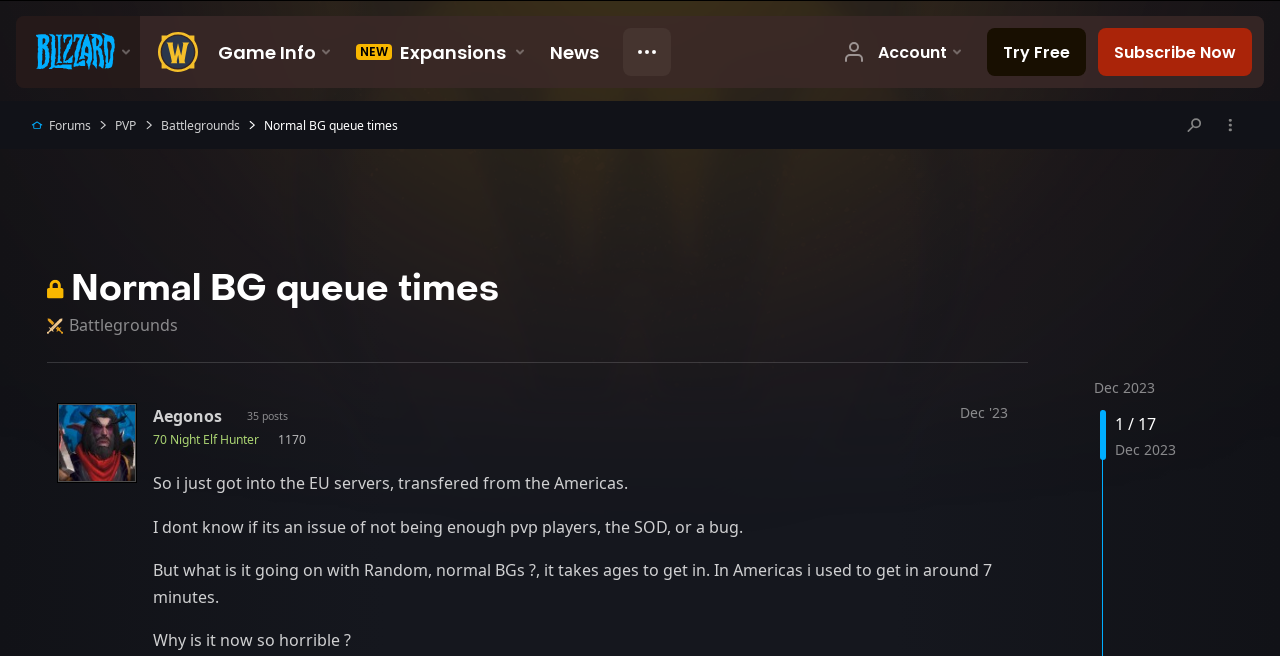Craft a detailed narrative of the webpage's structure and content.

This webpage is a forum discussion page from the World of Warcraft Forums, specifically focused on PVP and Battlegrounds. At the top, there is a horizontal menubar with various menu items, including "Game Info", "Expansions", "News", and "Account". Some of these menu items have dropdown menus or links.

Below the menubar, there are two header sections. The first header section contains a search bar with two buttons, "search topics, posts, users, or categories" and "go to another topic list or category". The second header section has links to "Forums", "PVP", "Battlegrounds", and the current topic, "Normal BG queue times".

The main content of the page is a discussion thread. The thread title, "Normal BG queue times", is displayed prominently, and below it, there is a notice indicating that the topic is closed and no longer accepts new replies. The original post is from a user named Aegonos, who has 35 posts and is a Night Elf Hunter. The post describes their experience transferring from the Americas to the EU servers and encountering long queue times for normal battlegrounds.

The post is followed by a series of text blocks, each containing a part of the original message. The text describes the user's experience and asks why the queue times are so long. There are no images or other media in the main content area, but there are several icons and images scattered throughout the page, including a "NEW" icon next to the "Expansions" menu item and various images associated with the links and buttons.